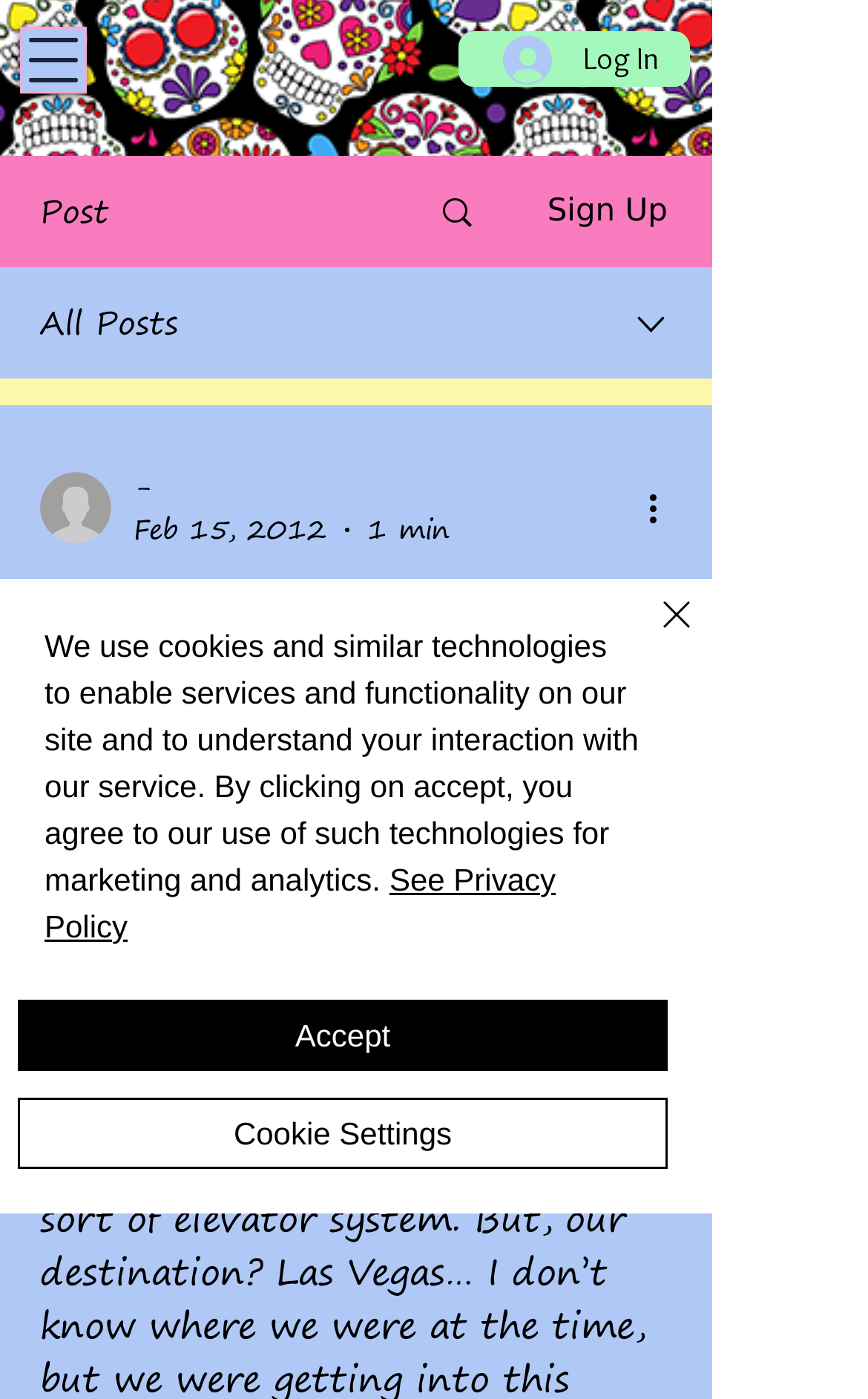What is the text of the heading on the page?
Answer briefly with a single word or phrase based on the image.

Writer’s Block: Tossing and Turning